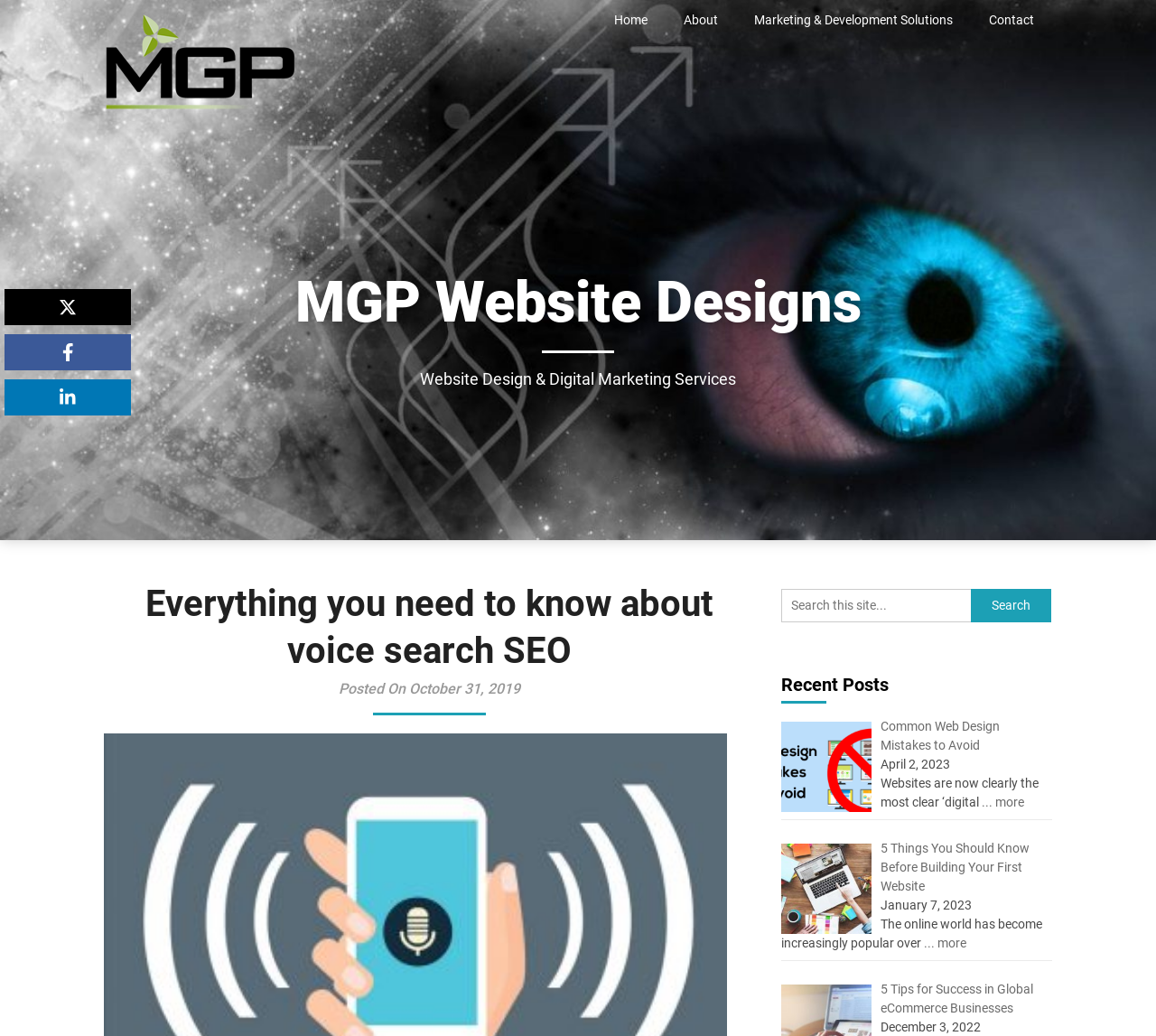How many recent posts are displayed?
Using the image as a reference, give a one-word or short phrase answer.

3